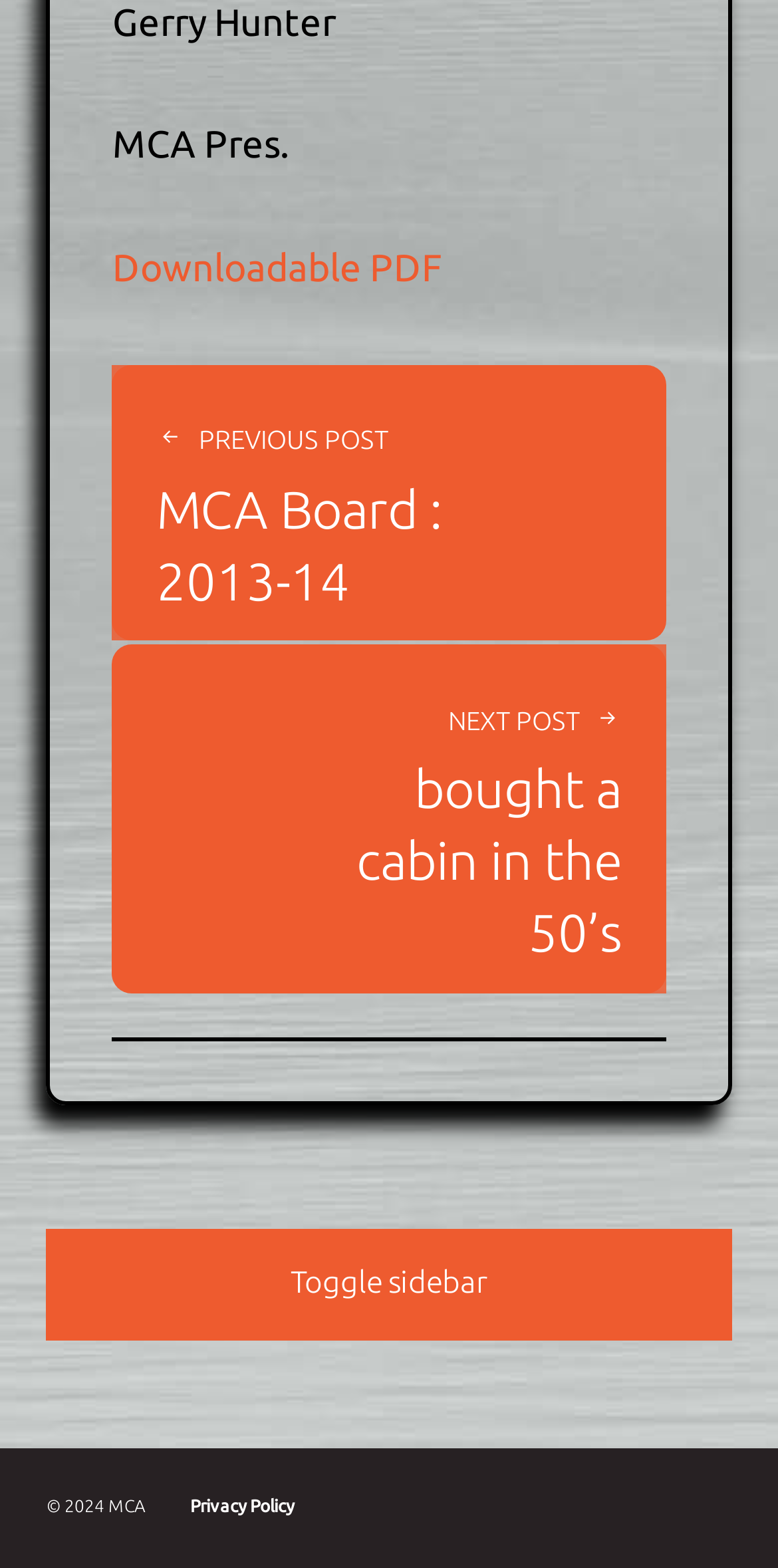Answer the question in a single word or phrase:
What is the previous post about?

MCA Board : 2013-14